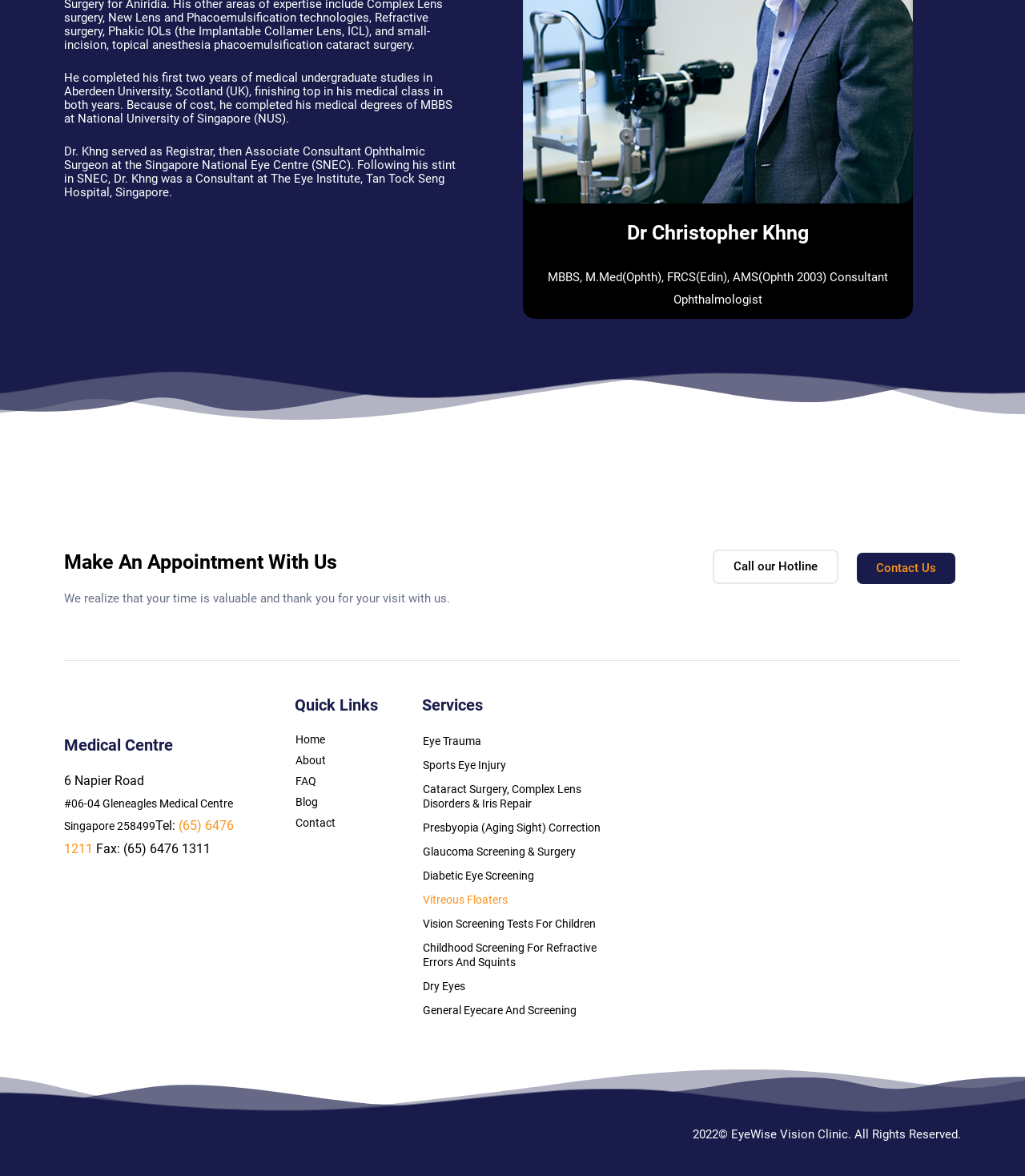Please provide the bounding box coordinates for the element that needs to be clicked to perform the following instruction: "Contact the medical centre". The coordinates should be given as four float numbers between 0 and 1, i.e., [left, top, right, bottom].

[0.836, 0.47, 0.932, 0.496]